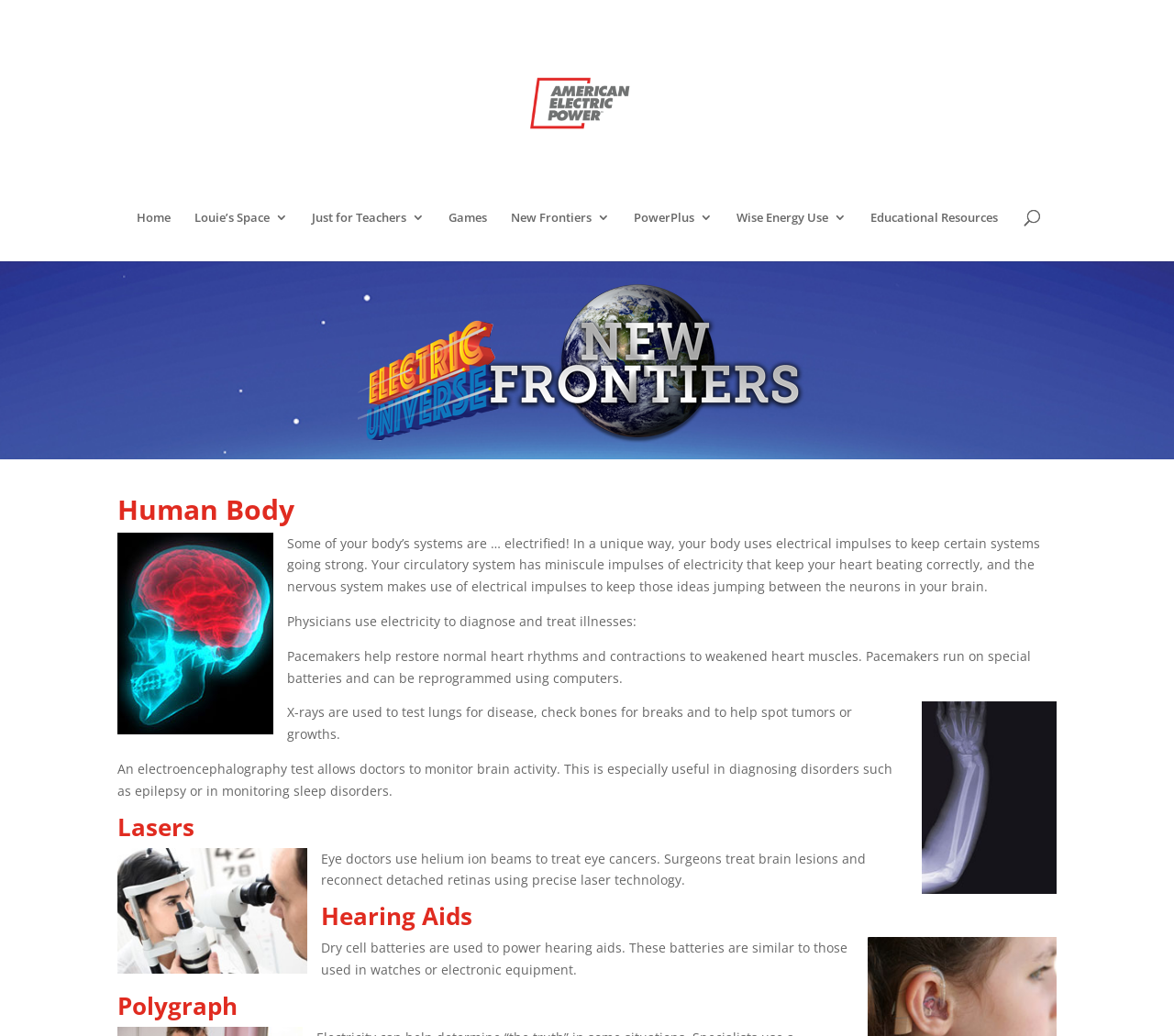What type of batteries are used in hearing aids?
Please provide a detailed and comprehensive answer to the question.

According to the webpage, dry cell batteries are used to power hearing aids, and these batteries are similar to those used in watches or electronic equipment.